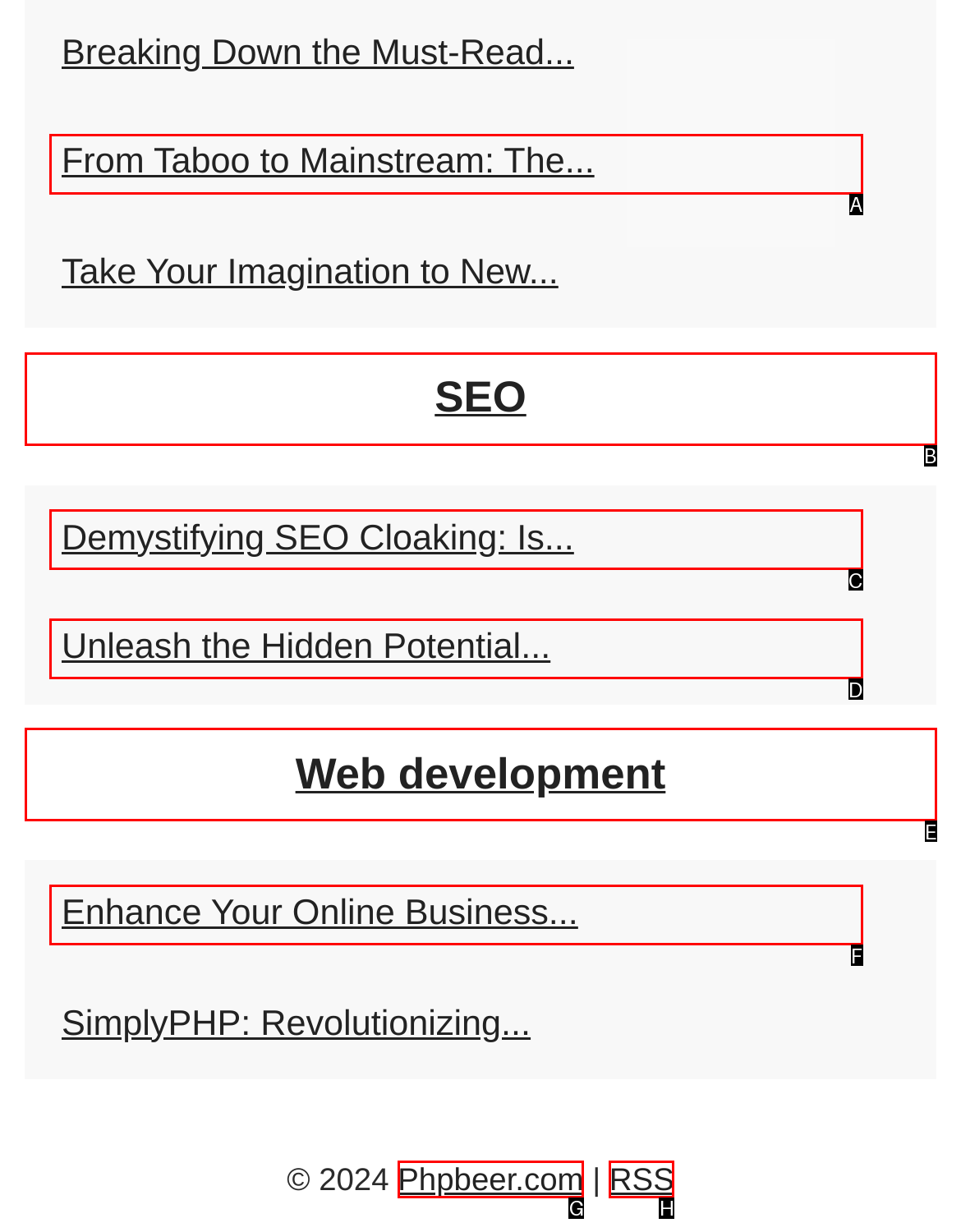Select the HTML element that matches the description: Unleash the Hidden Potential...
Respond with the letter of the correct choice from the given options directly.

D